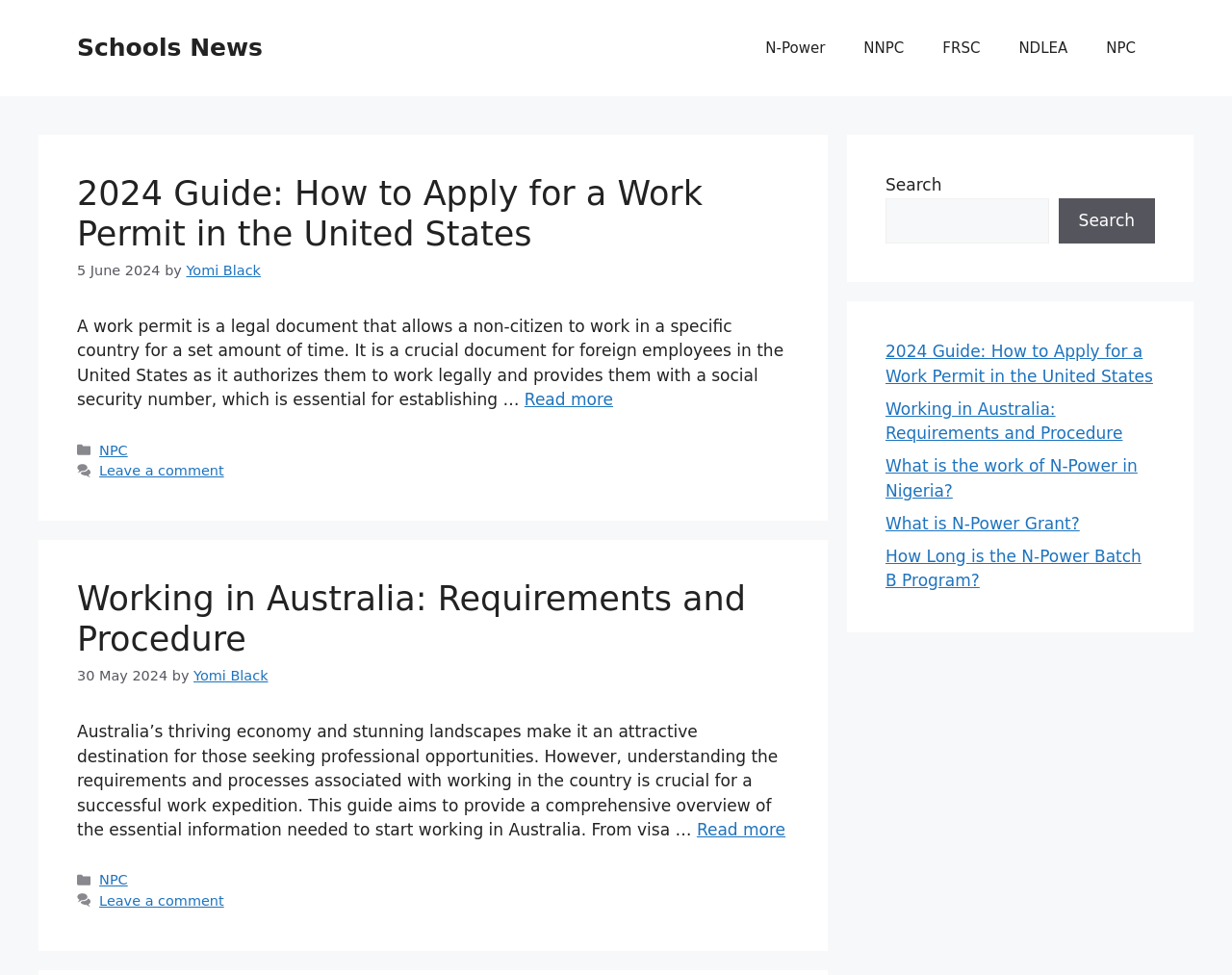Find the bounding box coordinates of the element to click in order to complete this instruction: "View Working in Australia: Requirements and Procedure". The bounding box coordinates must be four float numbers between 0 and 1, denoted as [left, top, right, bottom].

[0.062, 0.594, 0.605, 0.675]